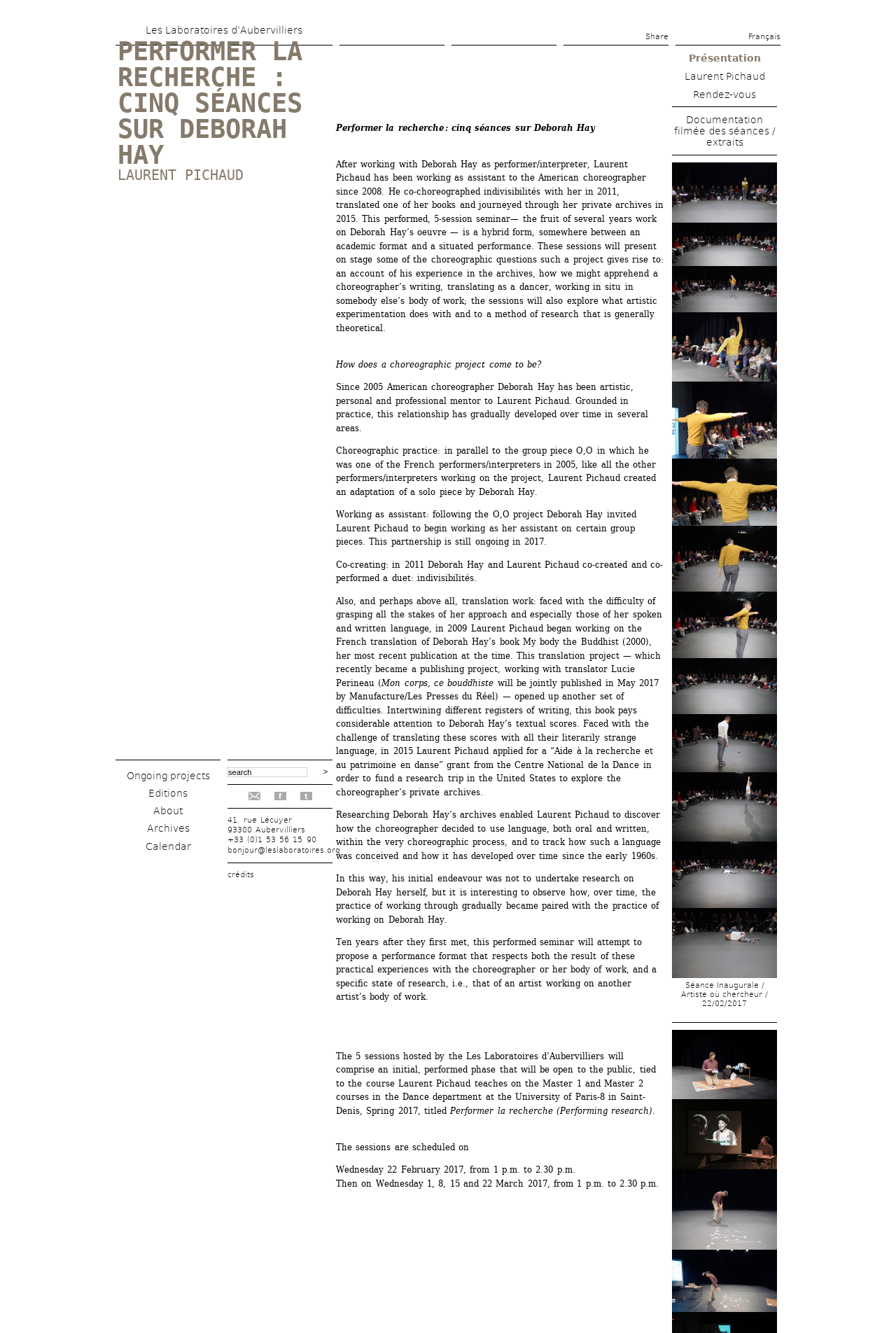Who is the choreographer mentioned in the text?
Answer the question in a detailed and comprehensive manner.

The choreographer mentioned in the text is Deborah Hay, who is mentioned multiple times in the text, including in the sentence 'After working with Deborah Hay as performer/interpreter, Laurent Pichaud has been working as assistant to the American choreographer since 2008'.